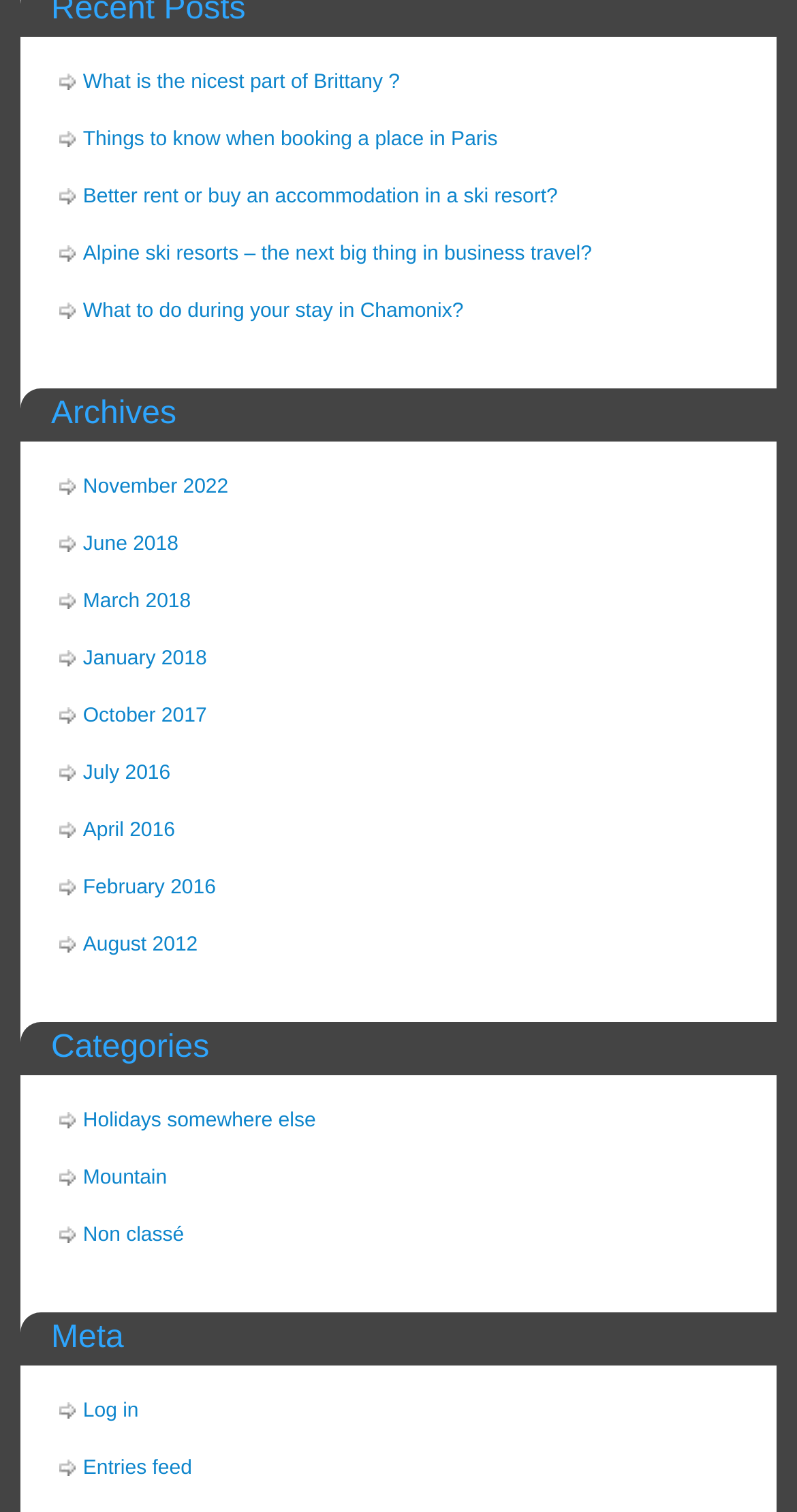Use the information in the screenshot to answer the question comprehensively: What is the oldest month mentioned on the webpage?

I looked at the links with month names and compared their year values. The oldest month mentioned is August 2012, which is linked on the webpage.